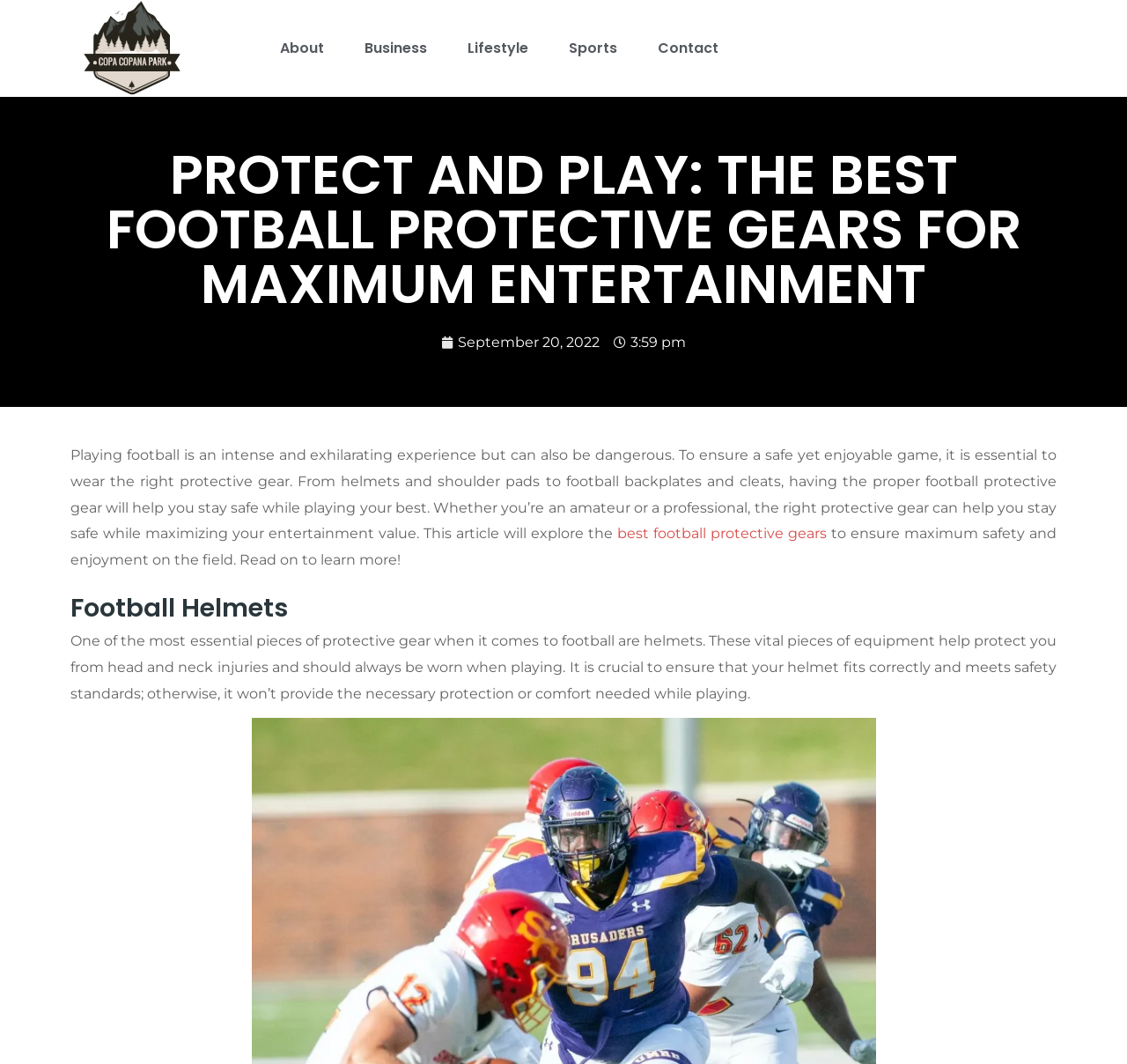Give a one-word or short phrase answer to the question: 
What is the topic of the article?

Football protective gear